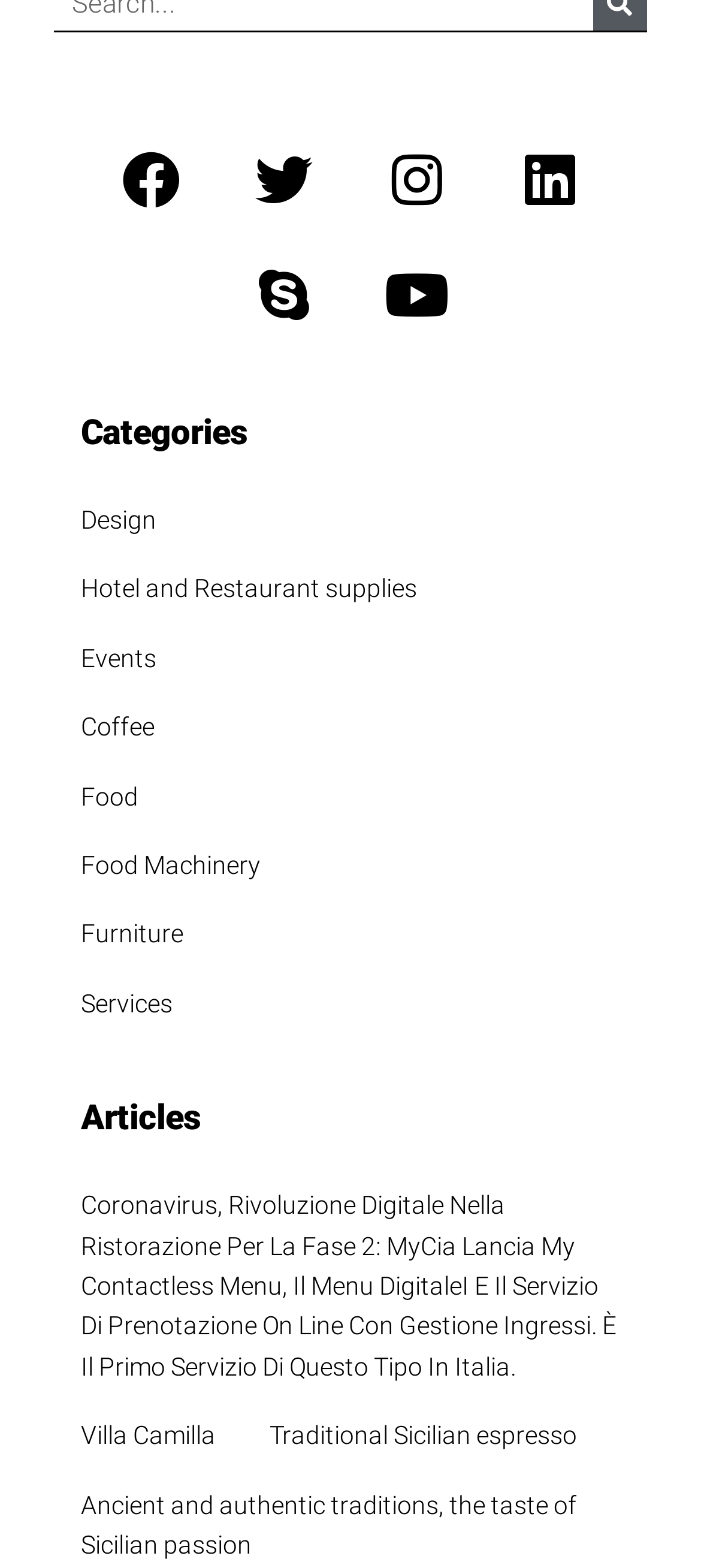Please indicate the bounding box coordinates for the clickable area to complete the following task: "Browse Design category". The coordinates should be specified as four float numbers between 0 and 1, i.e., [left, top, right, bottom].

[0.077, 0.31, 0.923, 0.354]